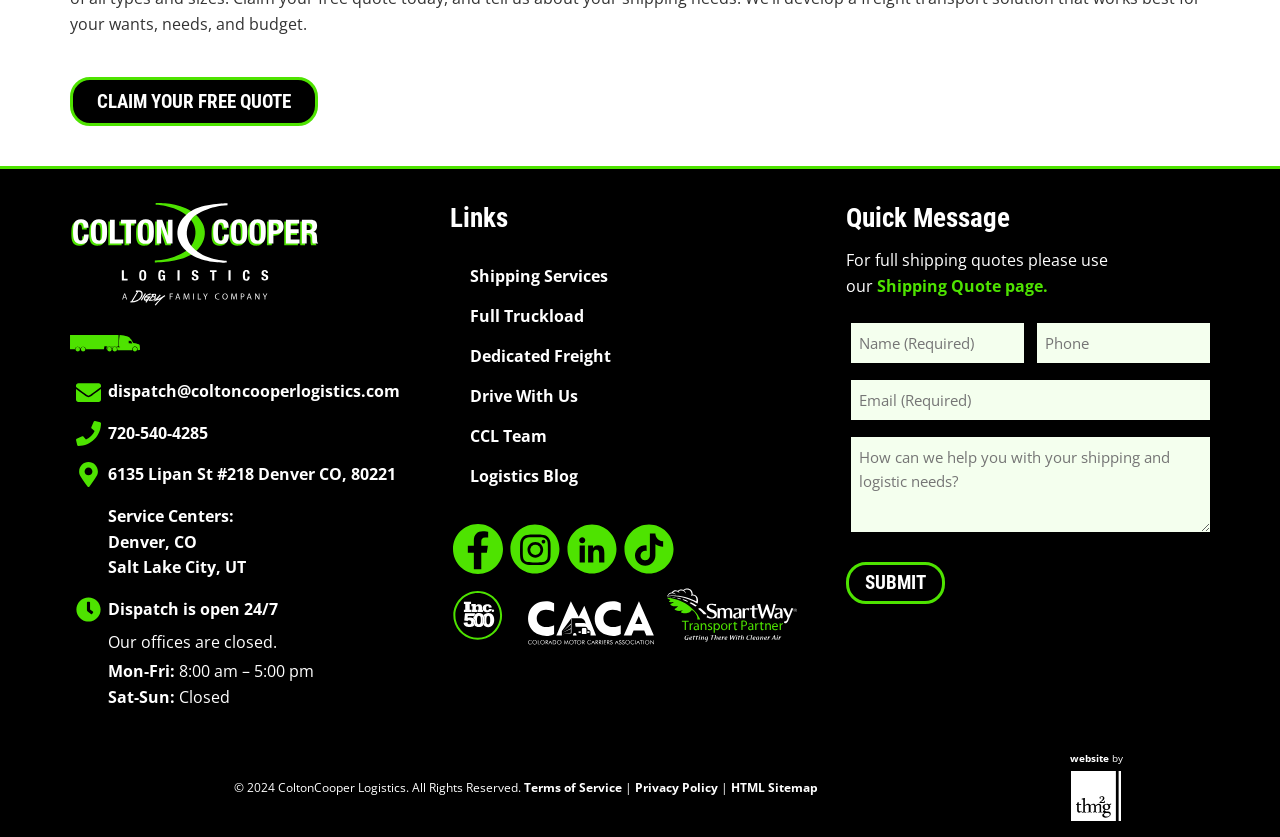Return the bounding box coordinates of the UI element that corresponds to this description: "value="Submit"". The coordinates must be given as four float numbers in the range of 0 and 1, [left, top, right, bottom].

[0.661, 0.672, 0.738, 0.721]